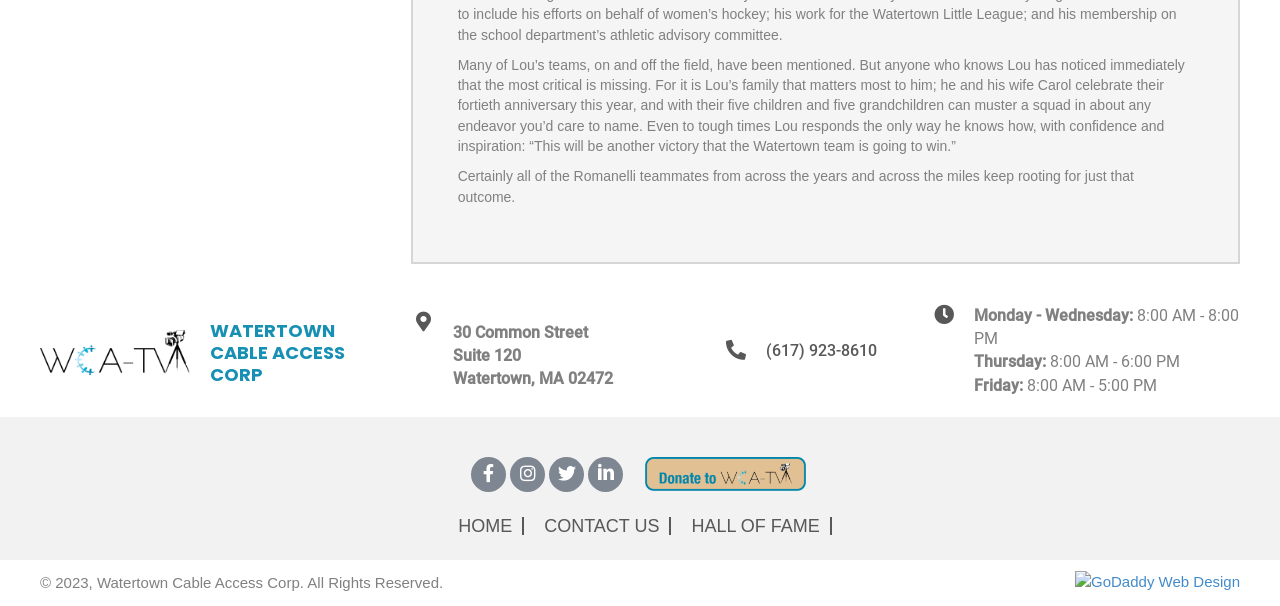What is the name of the organization?
Kindly offer a detailed explanation using the data available in the image.

The name of the organization can be found in the top-left corner of the webpage, where it is written in bold font as 'WATERTOWN CABLE ACCESS CORP'.